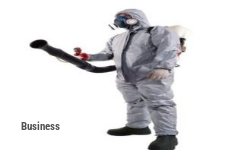Why is the image relevant to the 'Business' category?
Please ensure your answer is as detailed and informative as possible.

The image is relevant to the 'Business' category because it highlights the importance of professional safety measures in various sectors, showcasing the commitment of businesses to maintaining safe working conditions and responding to health concerns.